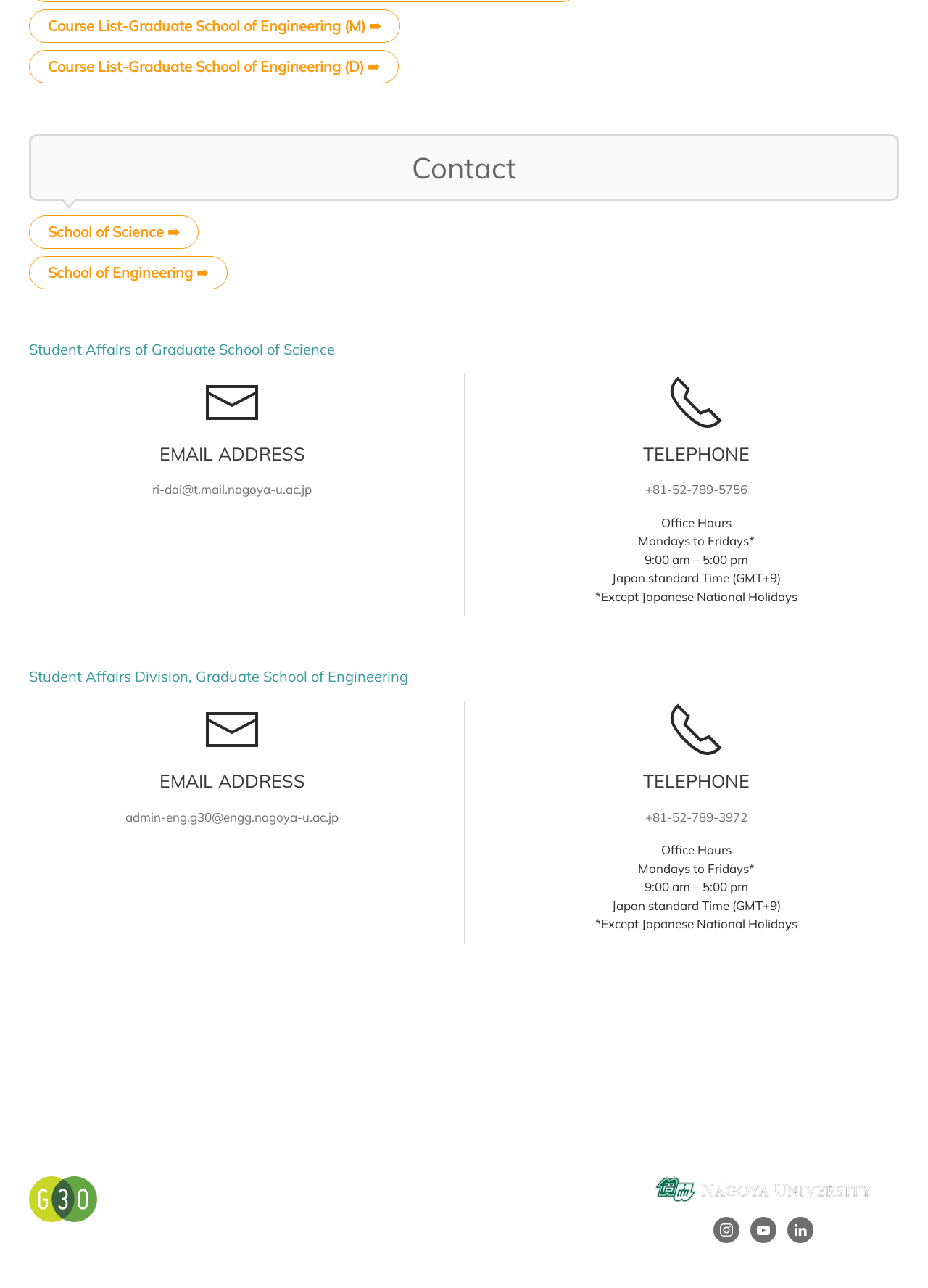What is the email address of Student Affairs of Graduate School of Science?
Look at the image and respond with a one-word or short phrase answer.

ri-dai@t.mail.nagoya-u.ac.jp